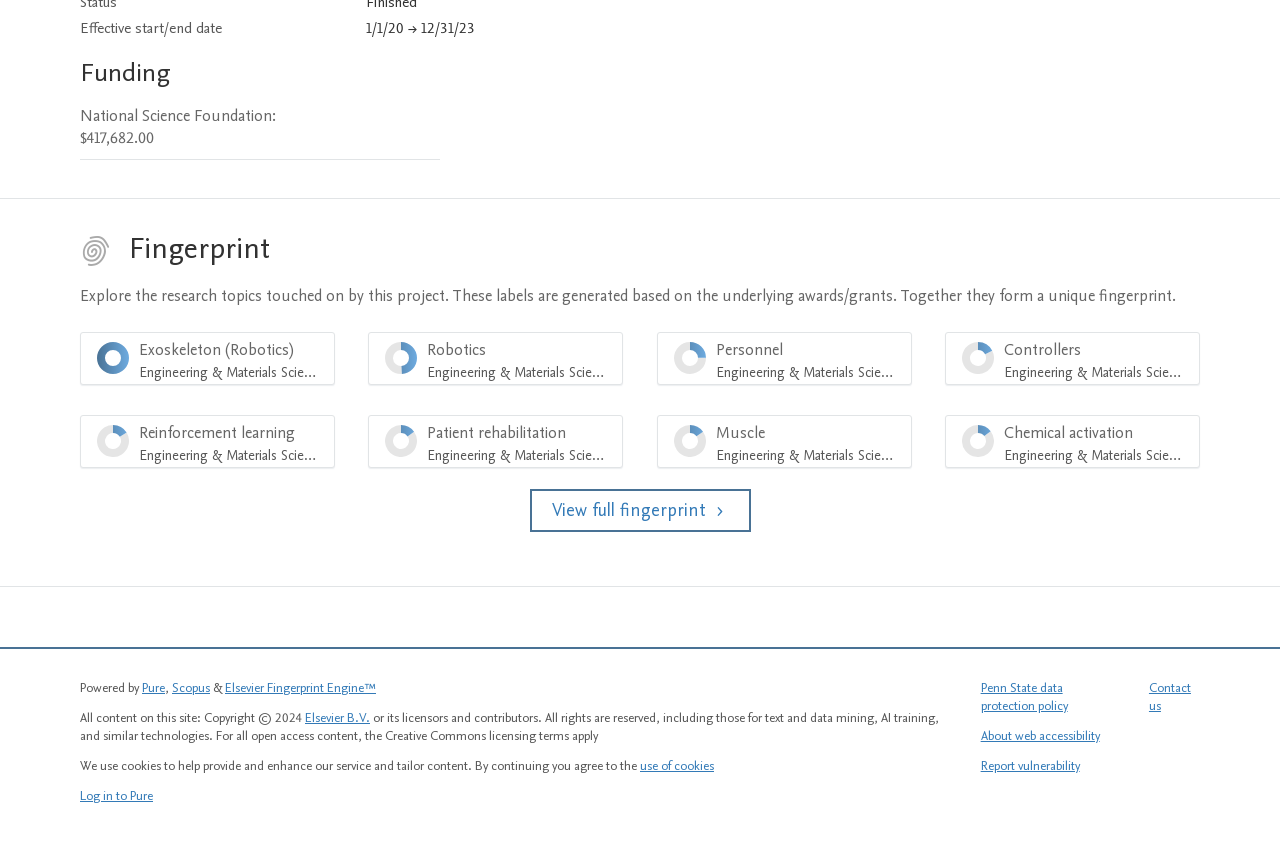Please find the bounding box for the UI element described by: "Contact us".

[0.898, 0.801, 0.93, 0.844]